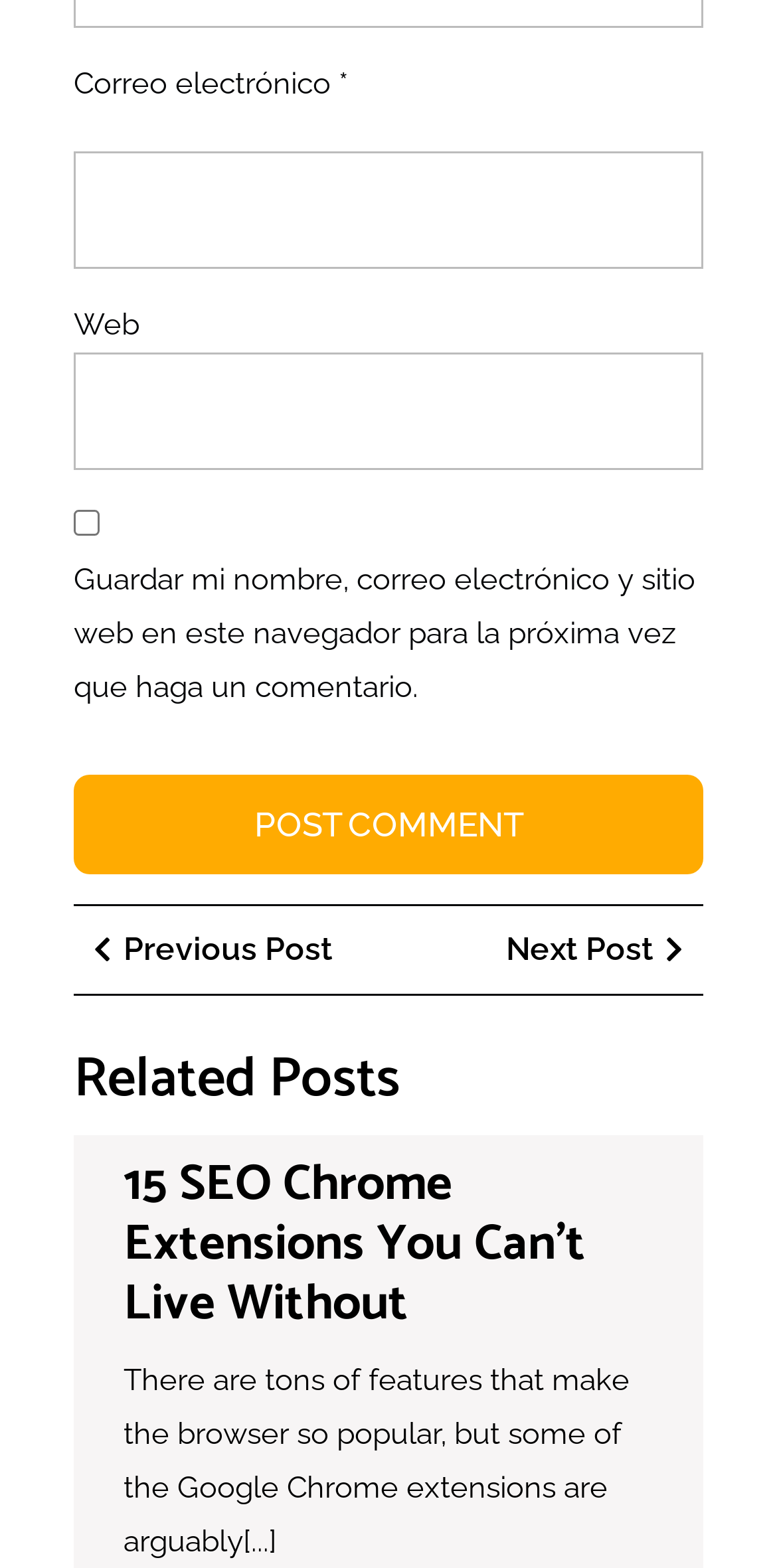Please provide the bounding box coordinates for the UI element as described: "name="submit" value="Post Comment"". The coordinates must be four floats between 0 and 1, represented as [left, top, right, bottom].

[0.095, 0.494, 0.905, 0.558]